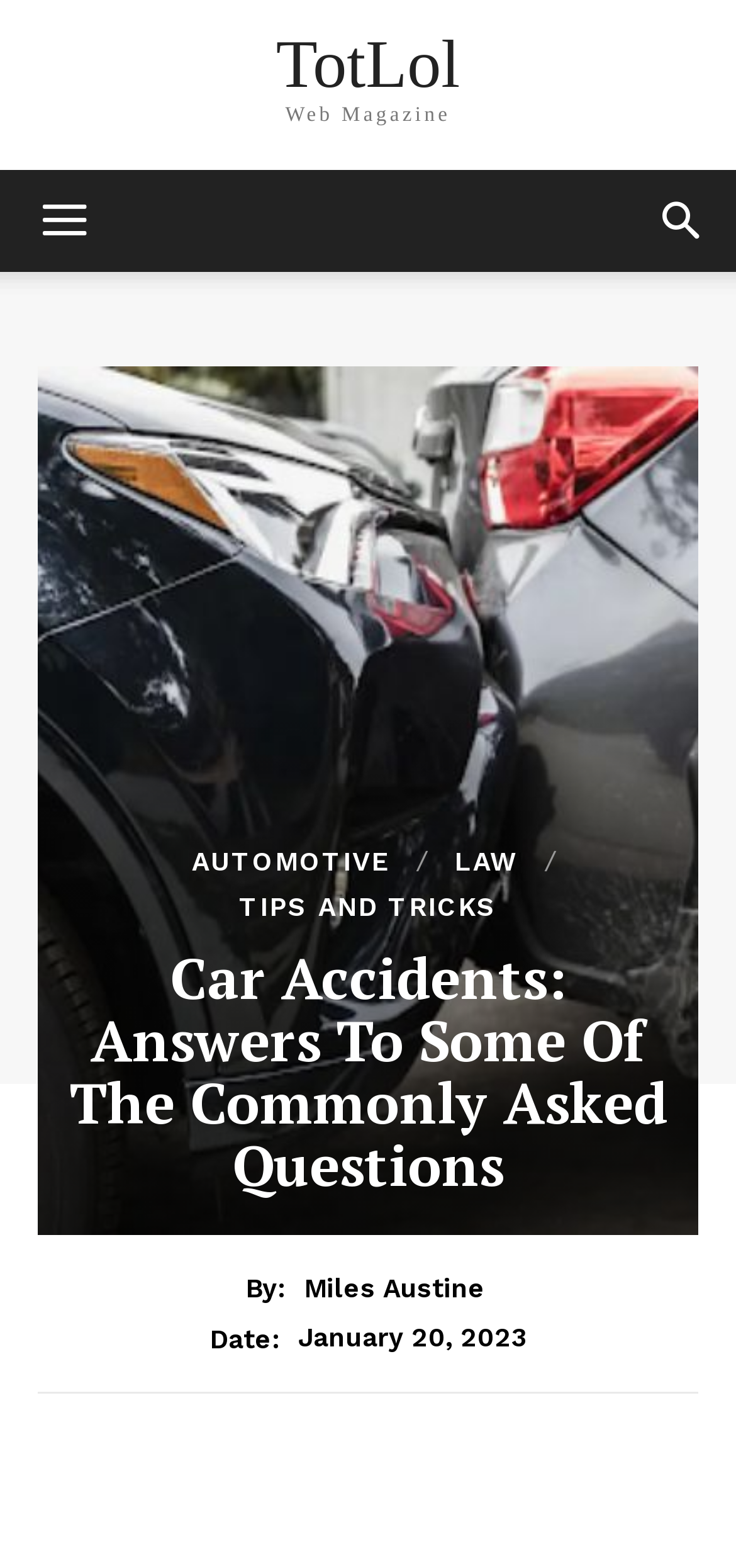Analyze the image and give a detailed response to the question:
What is the name of the website?

I found the name of the website by looking at the top section of the webpage, where it is mentioned as 'Web Magazine'.